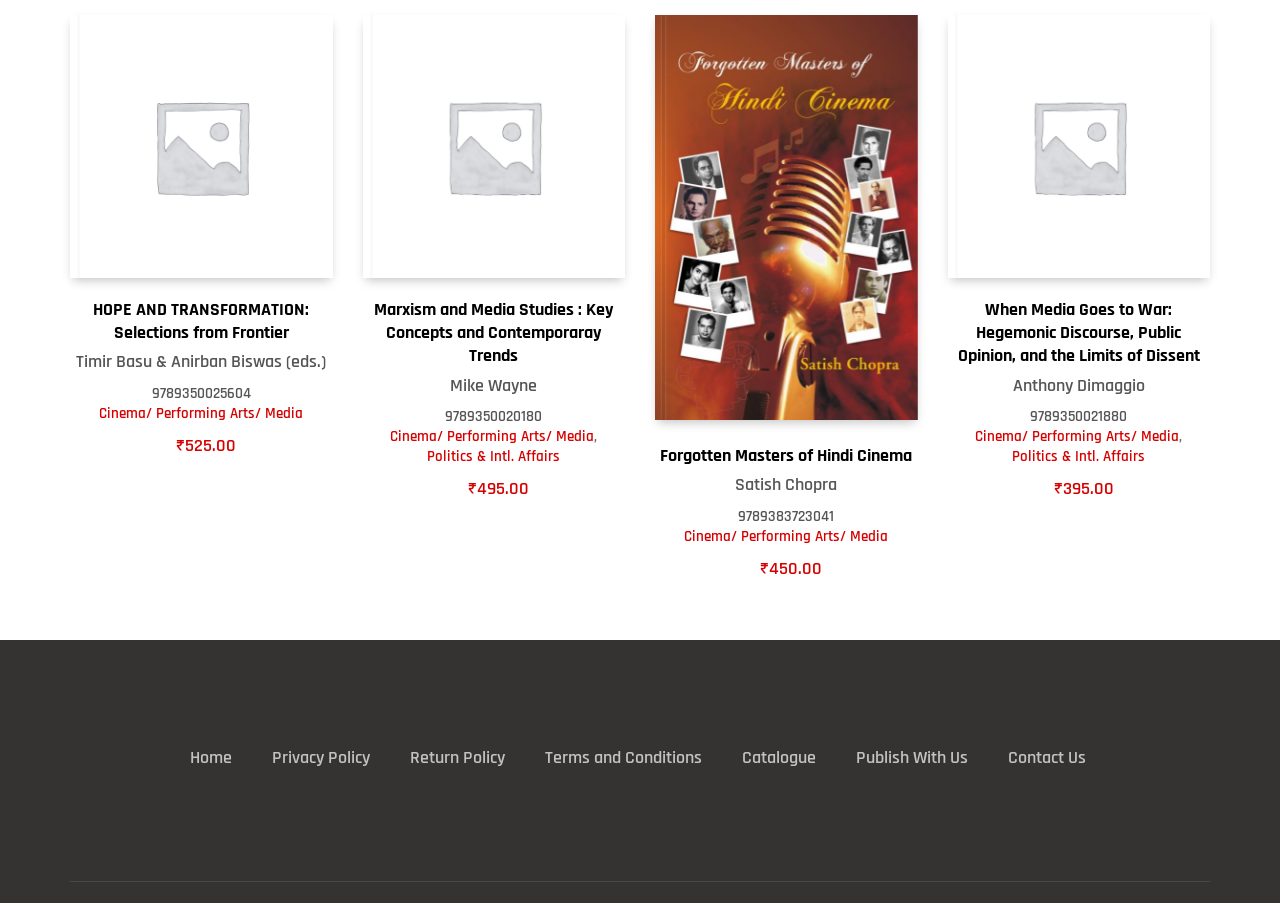Identify the bounding box coordinates of the specific part of the webpage to click to complete this instruction: "Go to the Home page".

[0.148, 0.826, 0.181, 0.853]